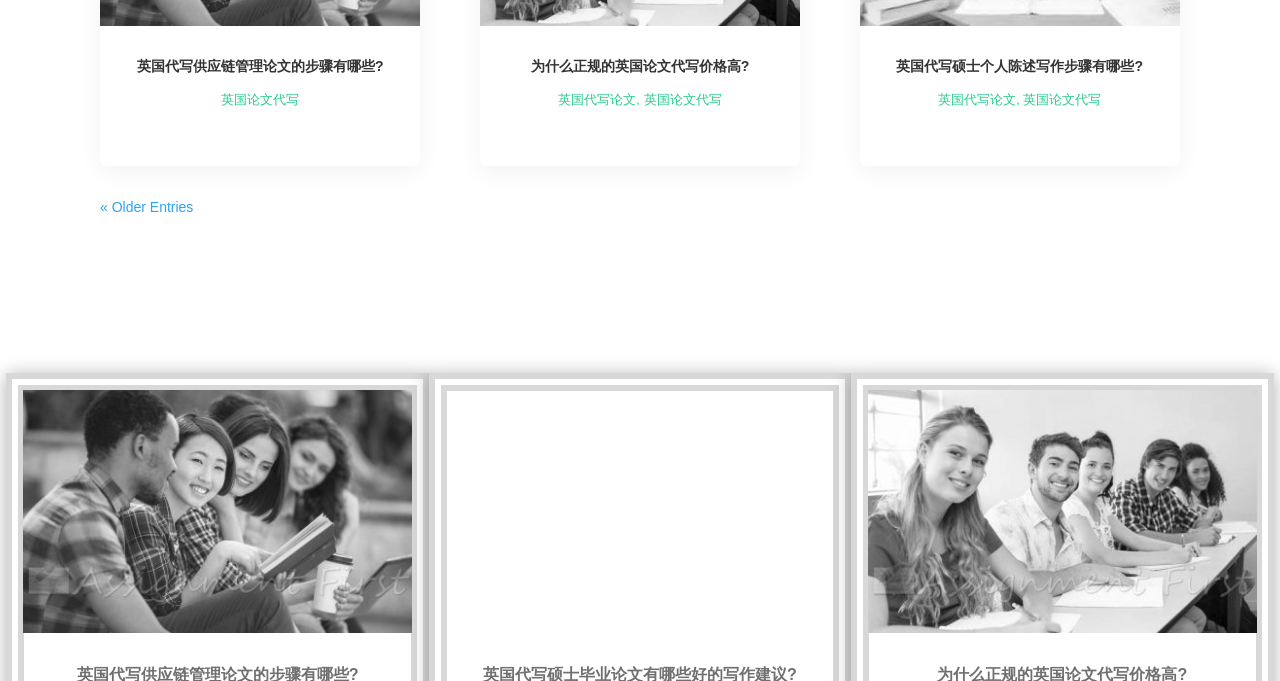Please identify the bounding box coordinates of the area I need to click to accomplish the following instruction: "Go to the older entries page".

[0.078, 0.292, 0.151, 0.316]